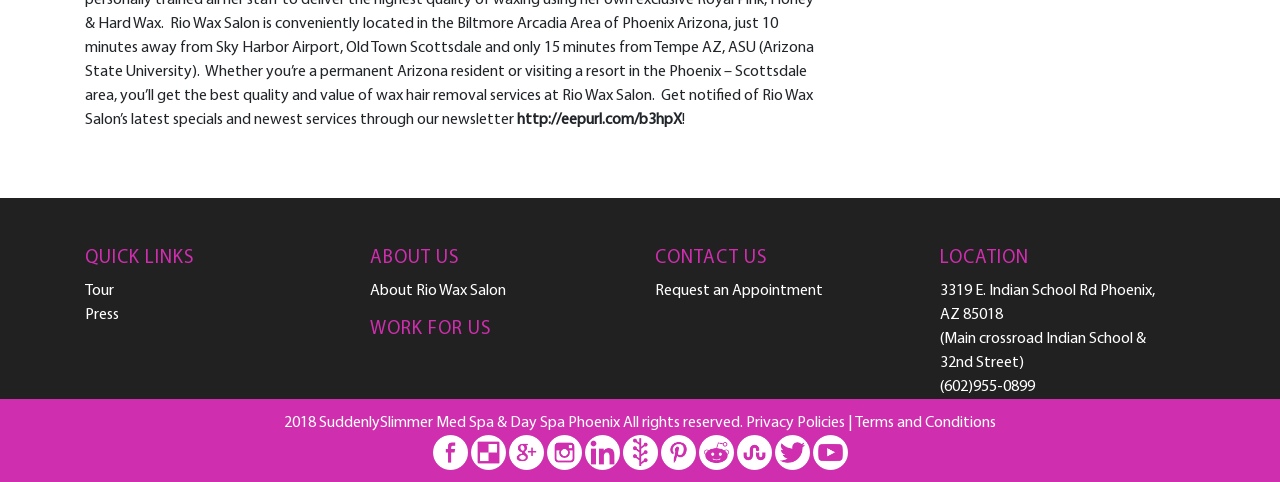Identify the bounding box coordinates of the area that should be clicked in order to complete the given instruction: "Go to About Rio Wax Salon page". The bounding box coordinates should be four float numbers between 0 and 1, i.e., [left, top, right, bottom].

[0.289, 0.586, 0.395, 0.619]